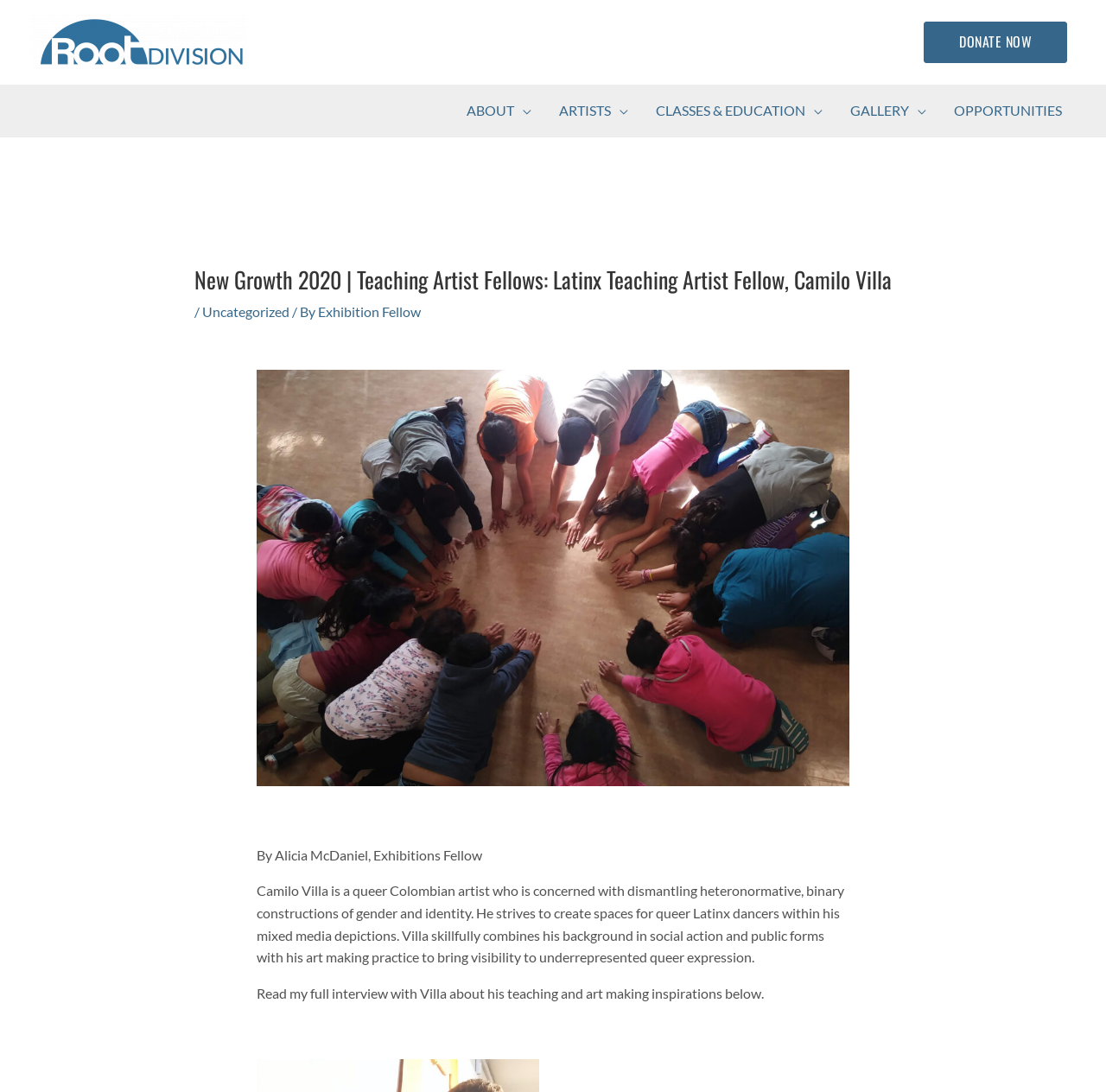Provide a single word or phrase to answer the given question: 
What is the author of the text about Camilo Villa?

Alicia McDaniel